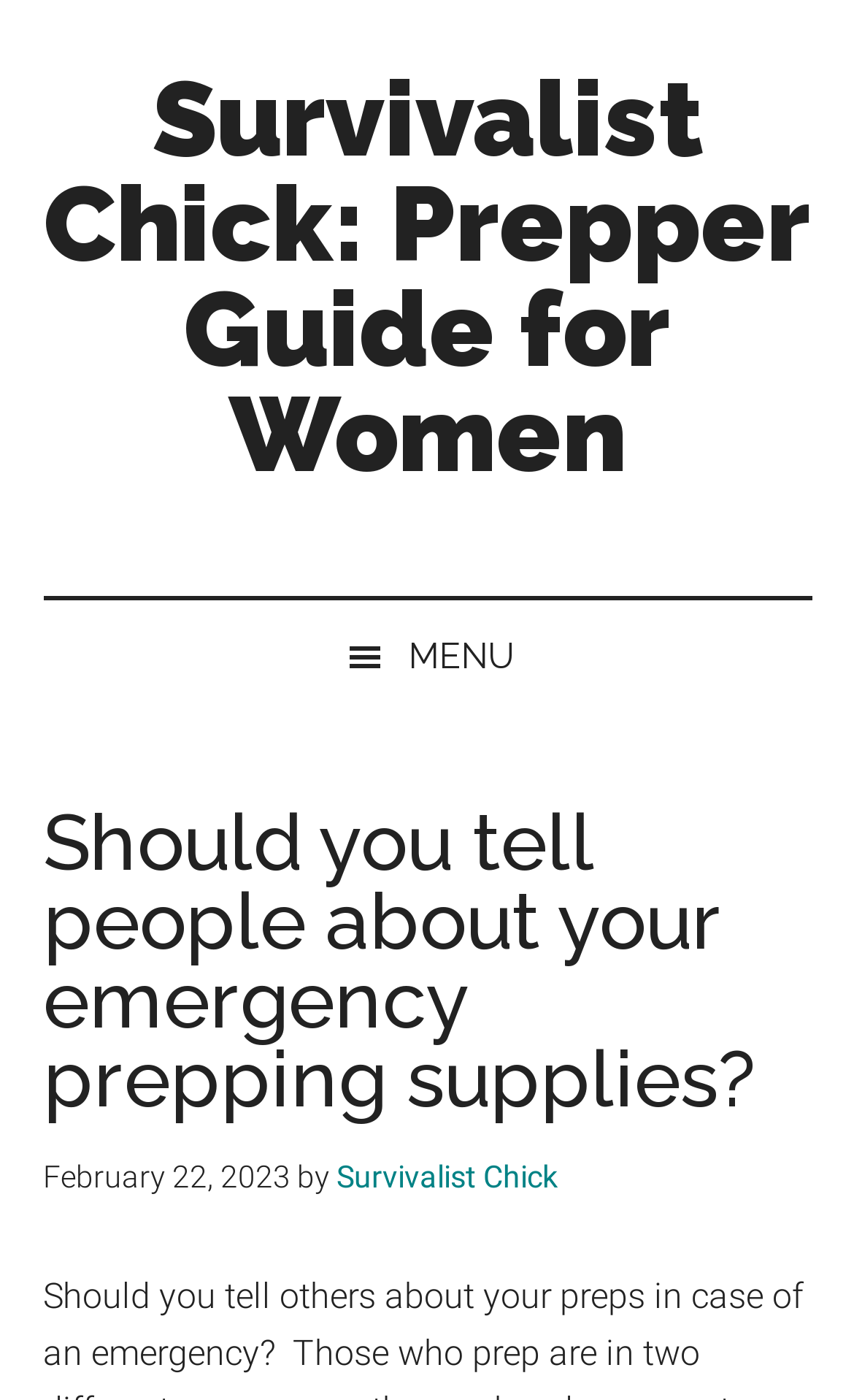Predict the bounding box for the UI component with the following description: "Menu".

[0.0, 0.429, 1.0, 0.51]